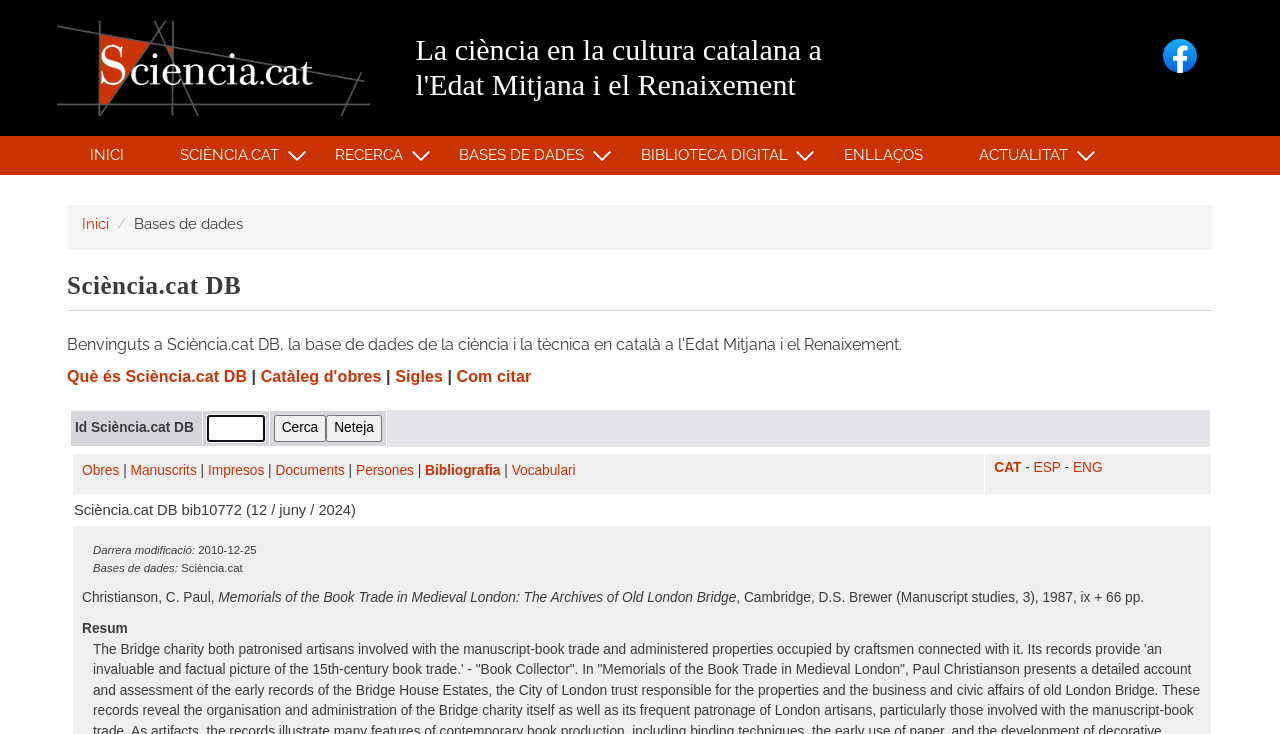Indicate the bounding box coordinates of the element that needs to be clicked to satisfy the following instruction: "Click on the 'Inici' link". The coordinates should be four float numbers between 0 and 1, i.e., [left, top, right, bottom].

[0.041, 0.078, 0.293, 0.104]